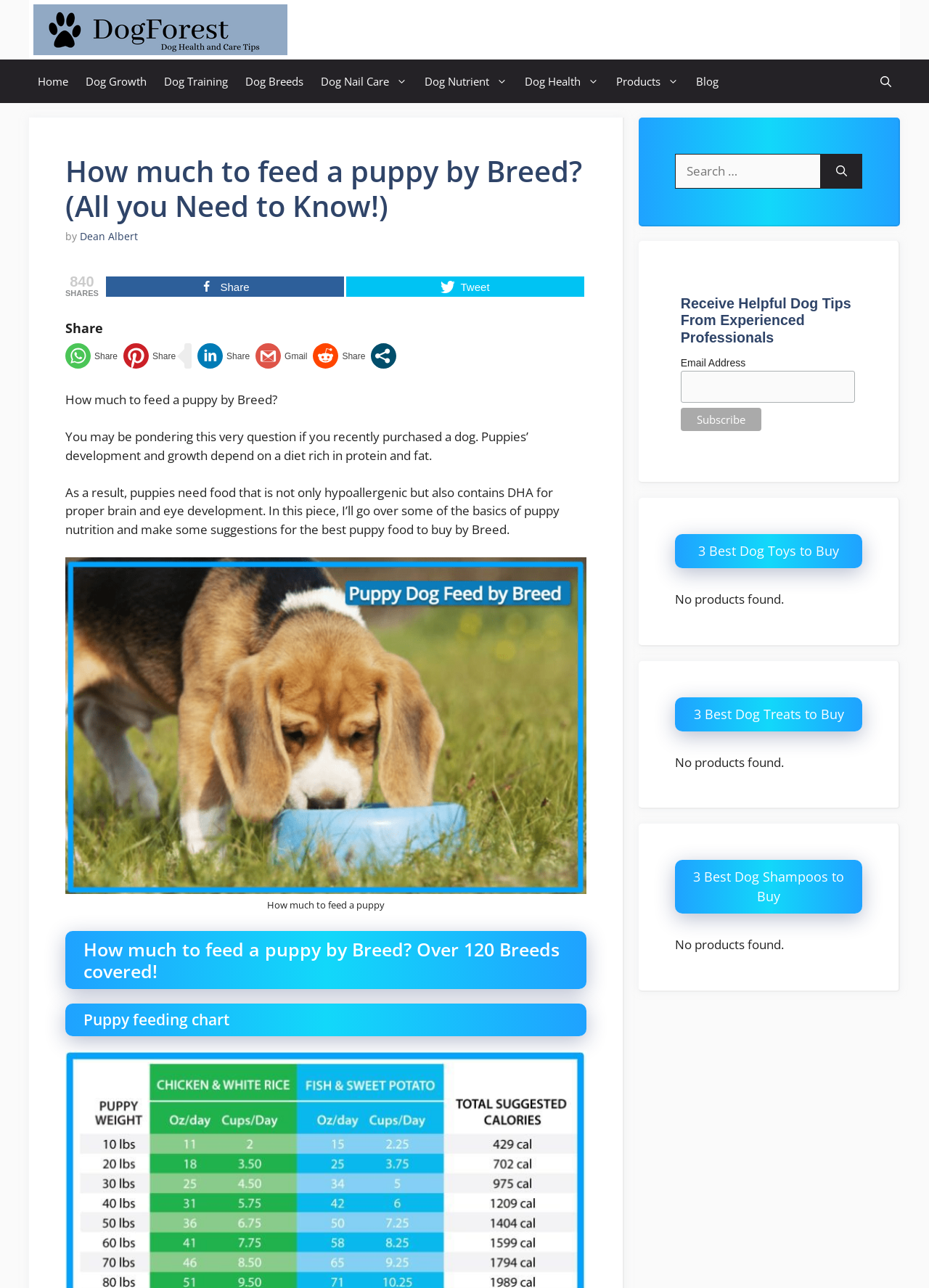Based on what you see in the screenshot, provide a thorough answer to this question: What is the topic of the third section in the complementary content?

The third section in the complementary content is about the best dog shampoos to buy, as indicated by the heading '3 Best Dog Shampoos to Buy'.